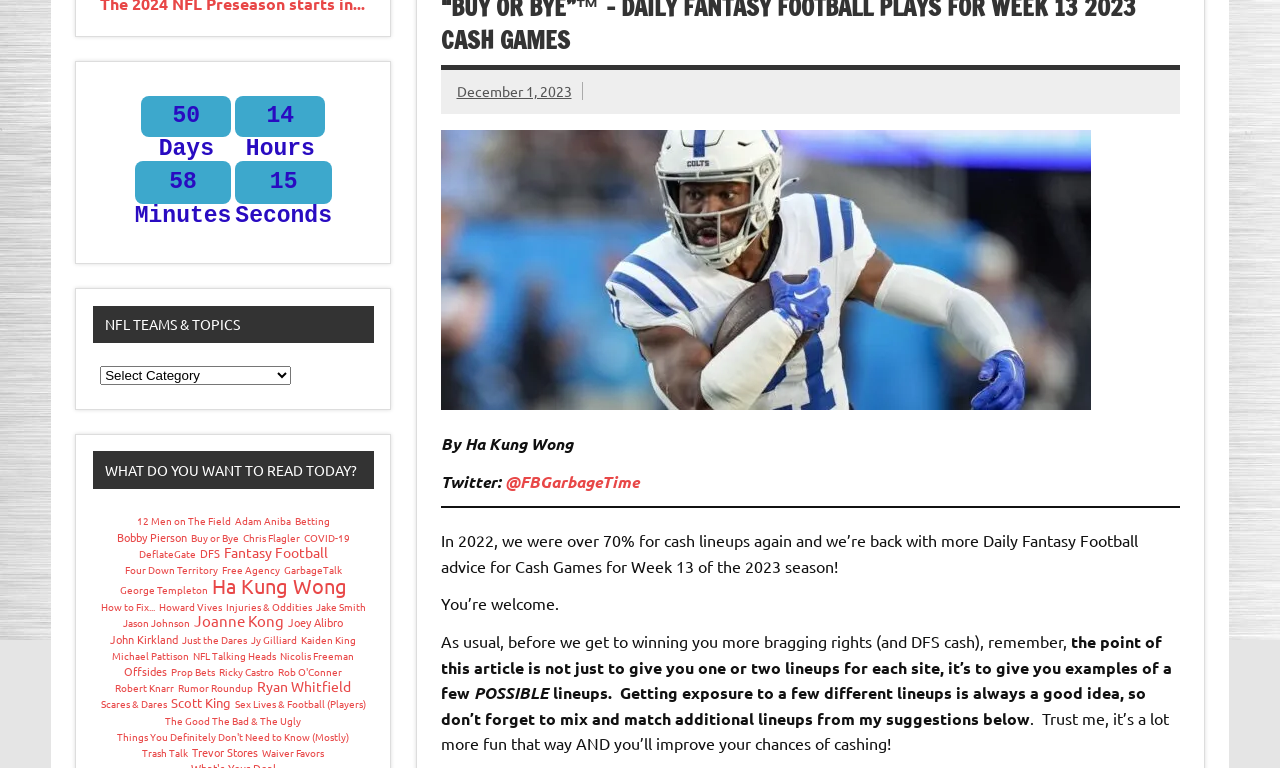For the given element description Offsides, determine the bounding box coordinates of the UI element. The coordinates should follow the format (top-left x, top-left y, bottom-right x, bottom-right y) and be within the range of 0 to 1.

[0.097, 0.863, 0.131, 0.884]